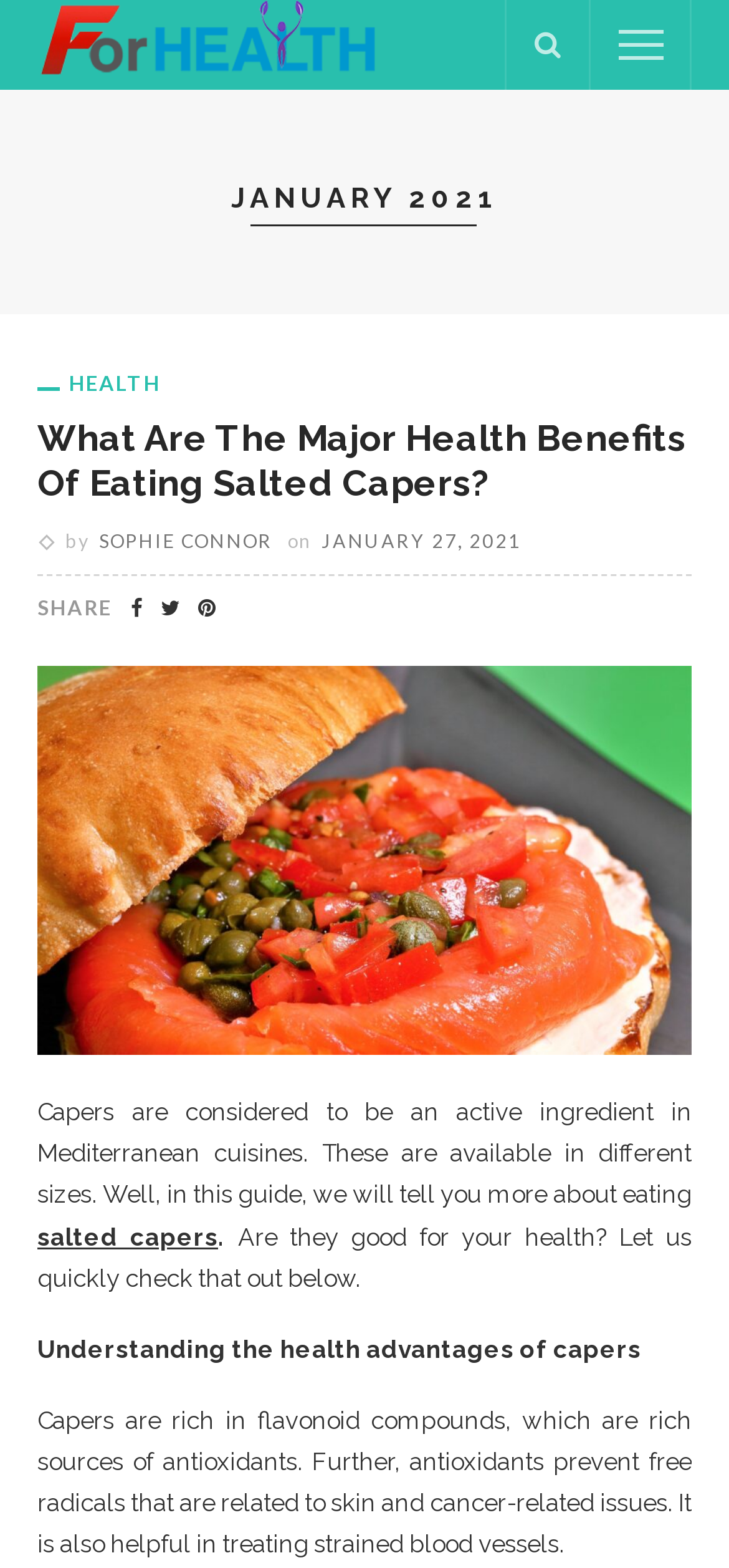Give a one-word or short phrase answer to the question: 
What is the category of the latest article?

HEALTH